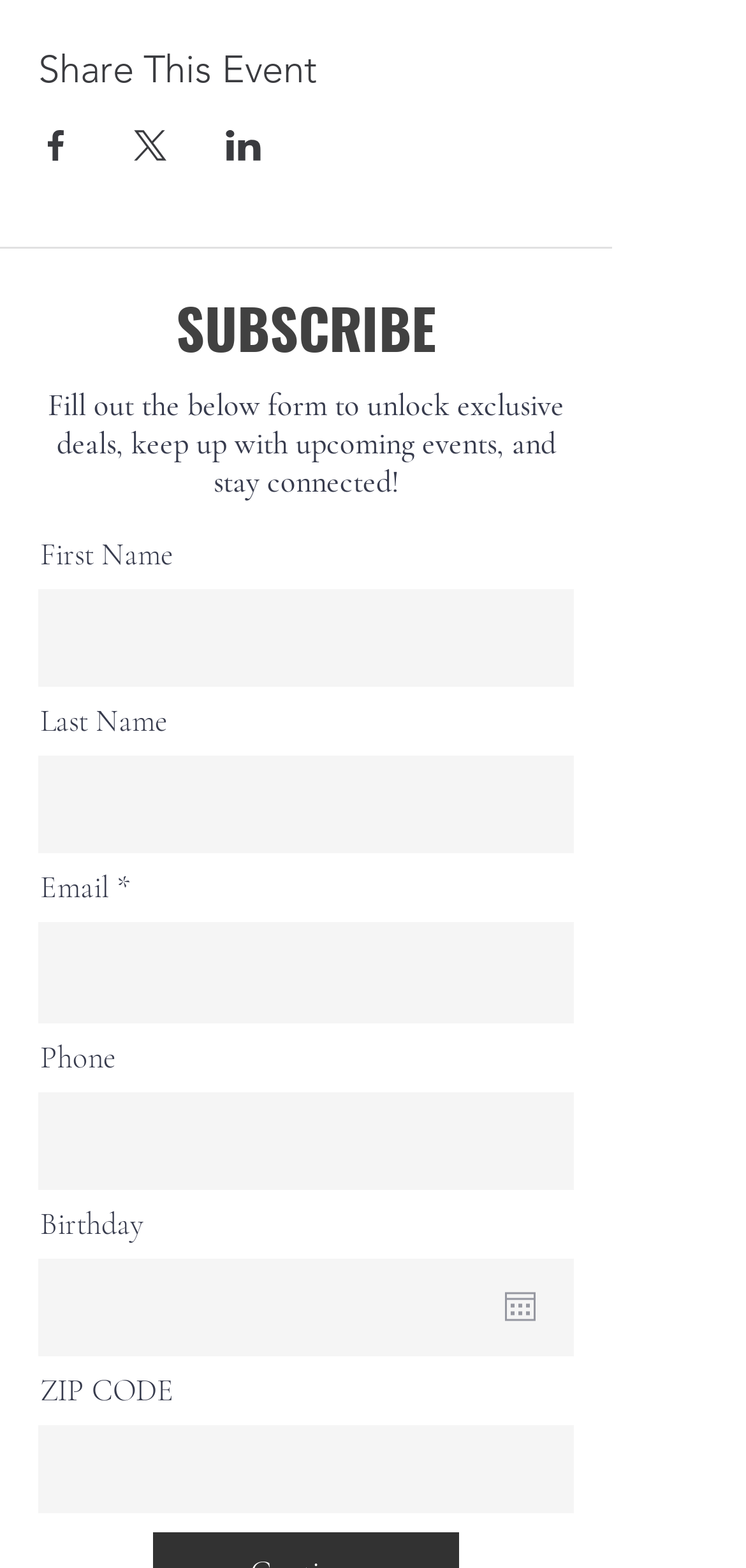Identify the bounding box coordinates of the section to be clicked to complete the task described by the following instruction: "Open calendar to select birthday". The coordinates should be four float numbers between 0 and 1, formatted as [left, top, right, bottom].

[0.677, 0.823, 0.718, 0.843]